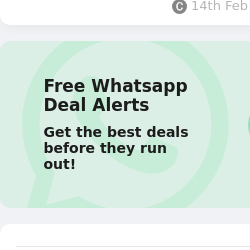What is the recognizable logo integrated into the design?
Please give a detailed and elaborate answer to the question based on the image.

The WhatsApp logo is subtly integrated into the design of the promotional banner, reinforcing the platform's branding and authenticity.